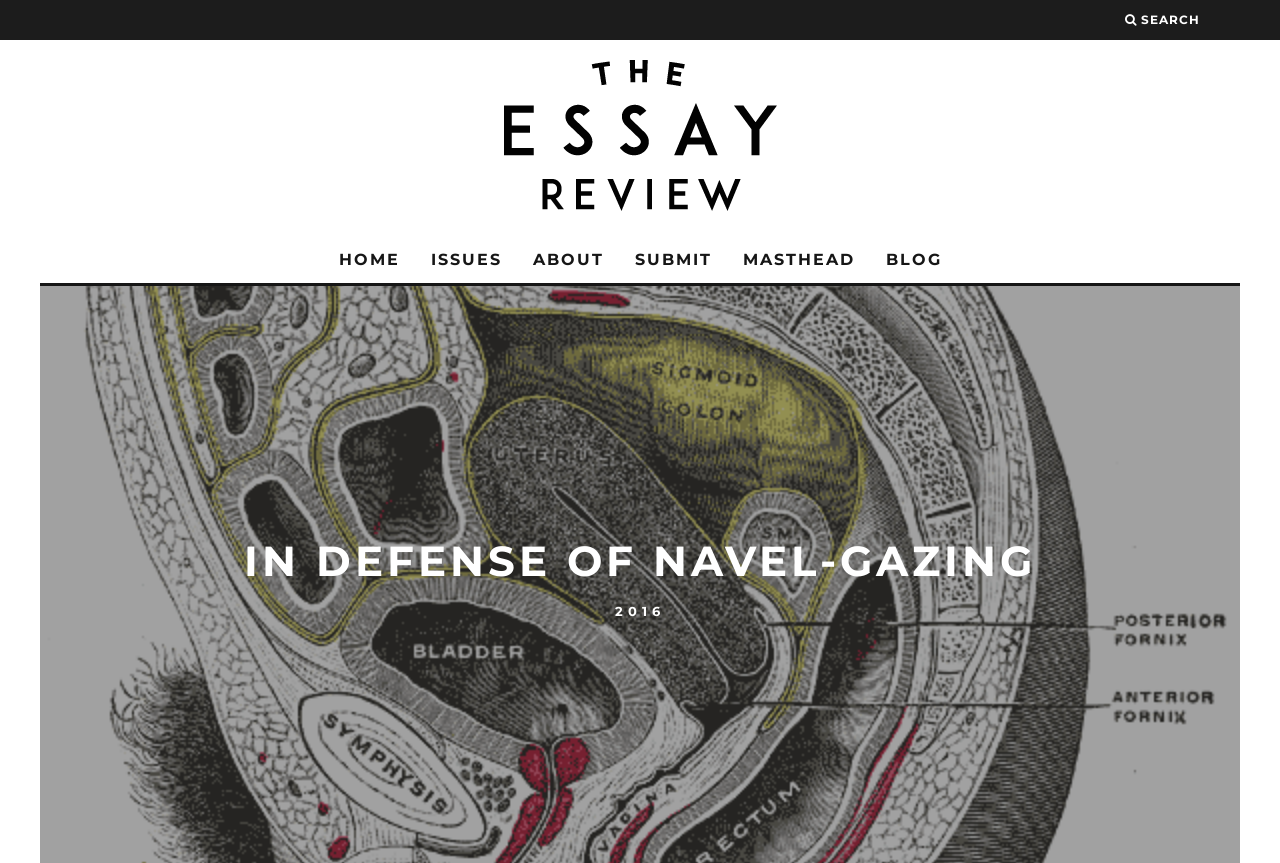What is the topic of the essay?
Based on the visual content, answer with a single word or a brief phrase.

Navel-Gazing